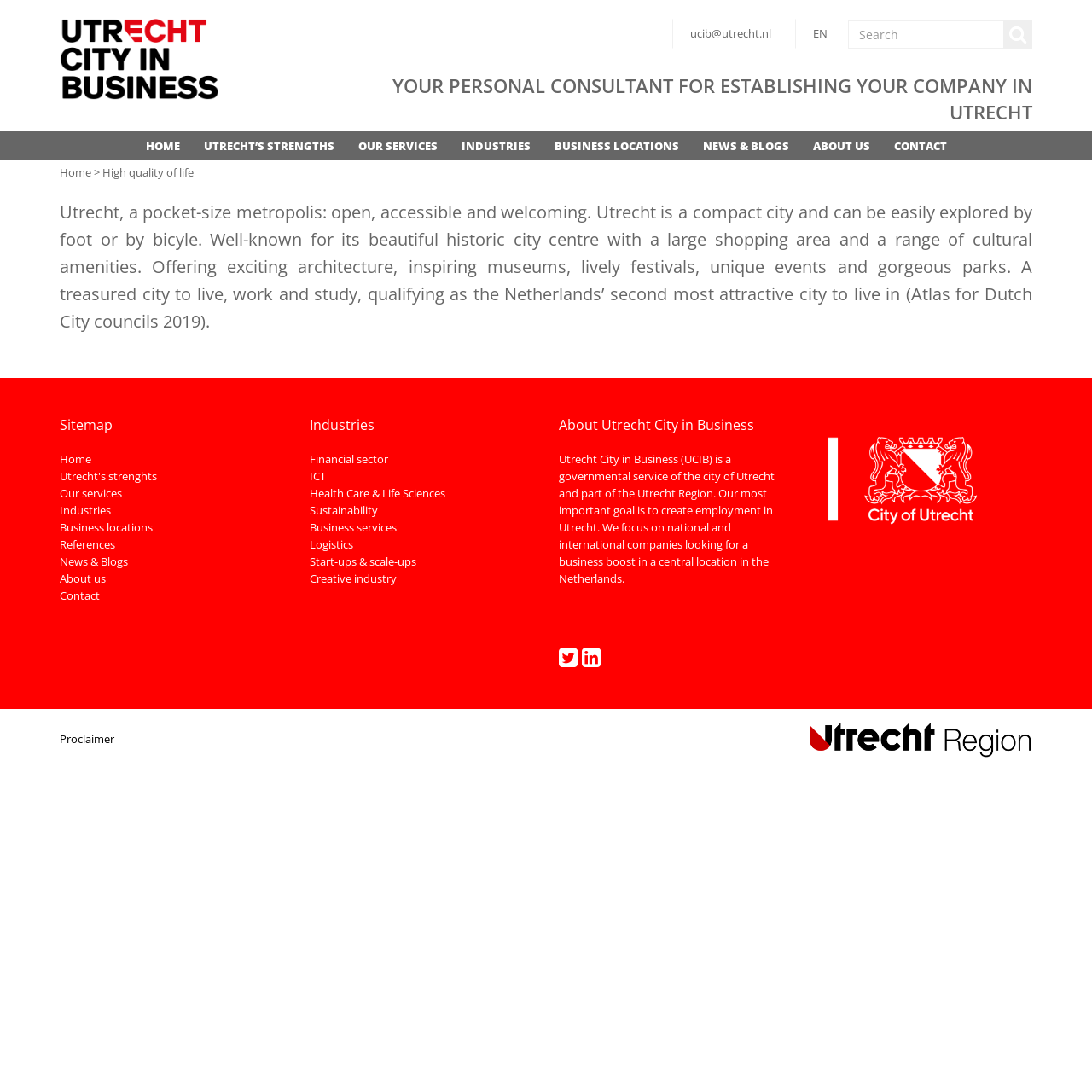What is the purpose of Utrecht City in Business? Based on the image, give a response in one word or a short phrase.

To create employment